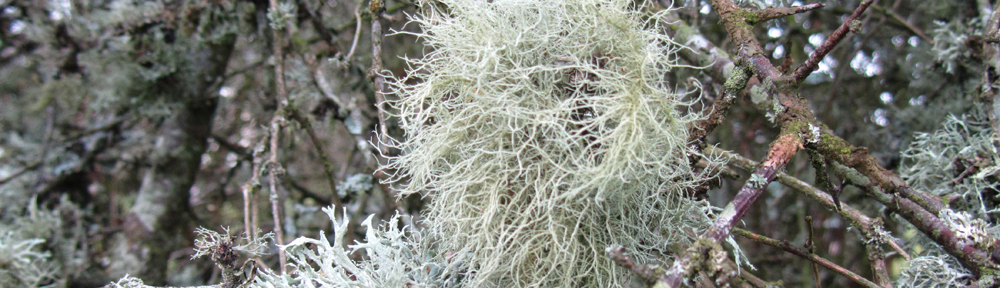What surrounds the lichen?
Please use the image to provide an in-depth answer to the question.

According to the caption, the lichen is 'surrounded by darker, textured branches and foliage', suggesting that the lichen is nestled among the darker-colored tree branches and leaves.